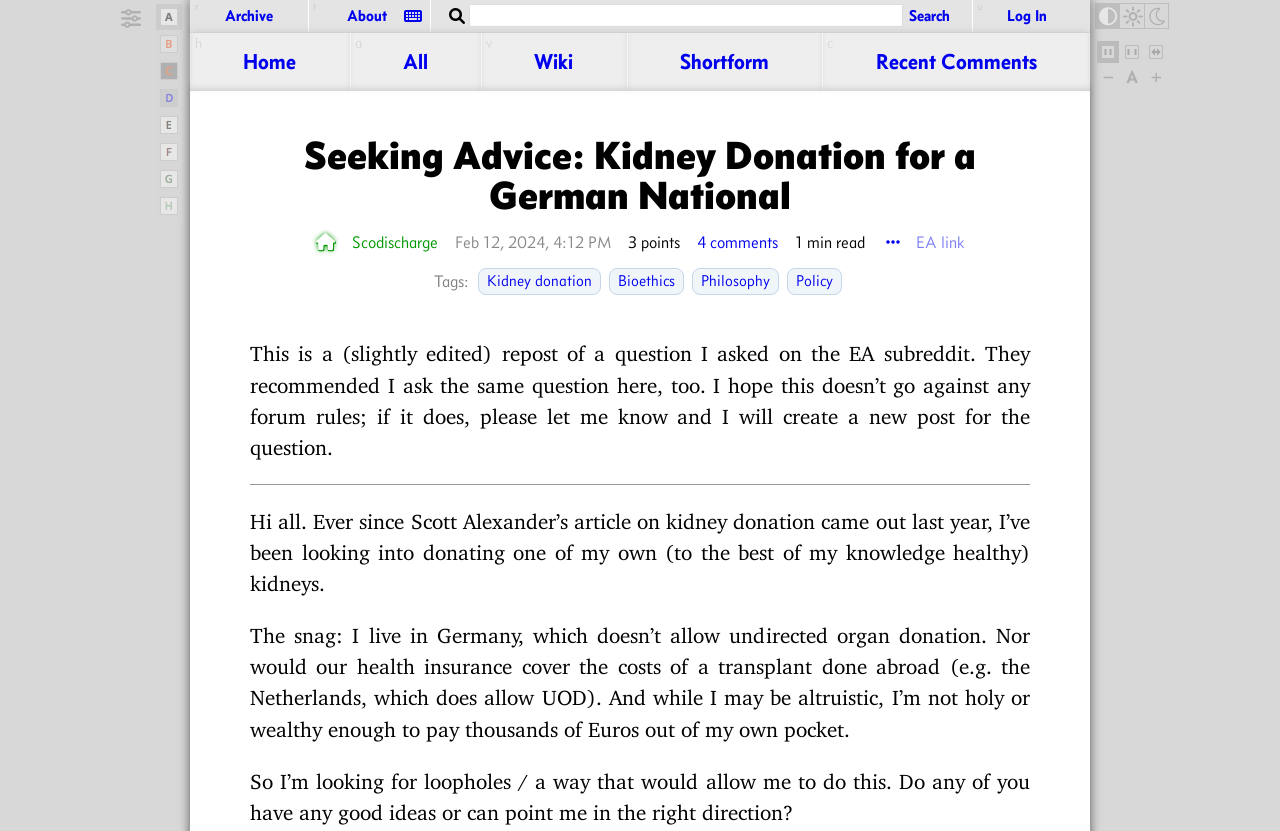What is the topic of the post?
Provide a fully detailed and comprehensive answer to the question.

The topic of the post can be determined by reading the title 'Seeking Advice: Kidney Donation for a German National' and the content of the post, which discusses the author's desire to donate a kidney despite living in Germany, where undirected organ donation is not allowed.